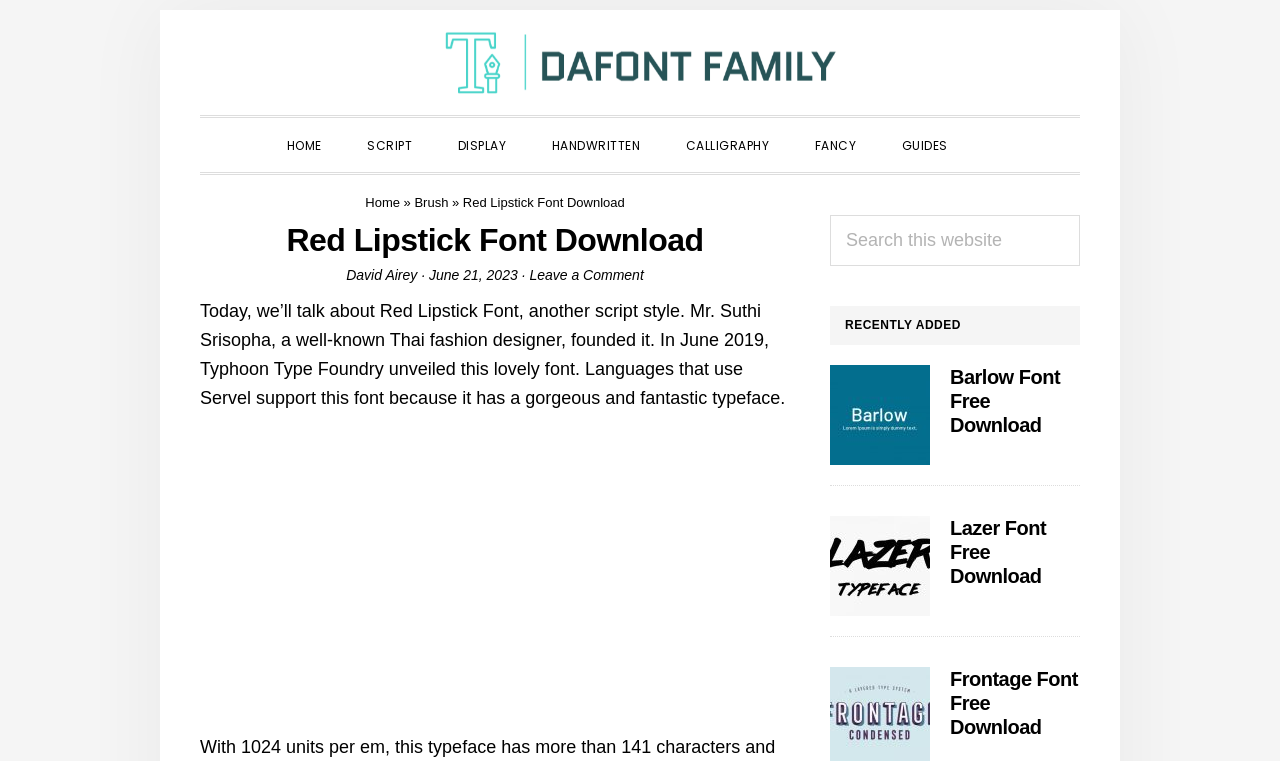Could you find the bounding box coordinates of the clickable area to complete this instruction: "Search for a font"?

[0.648, 0.283, 0.844, 0.35]